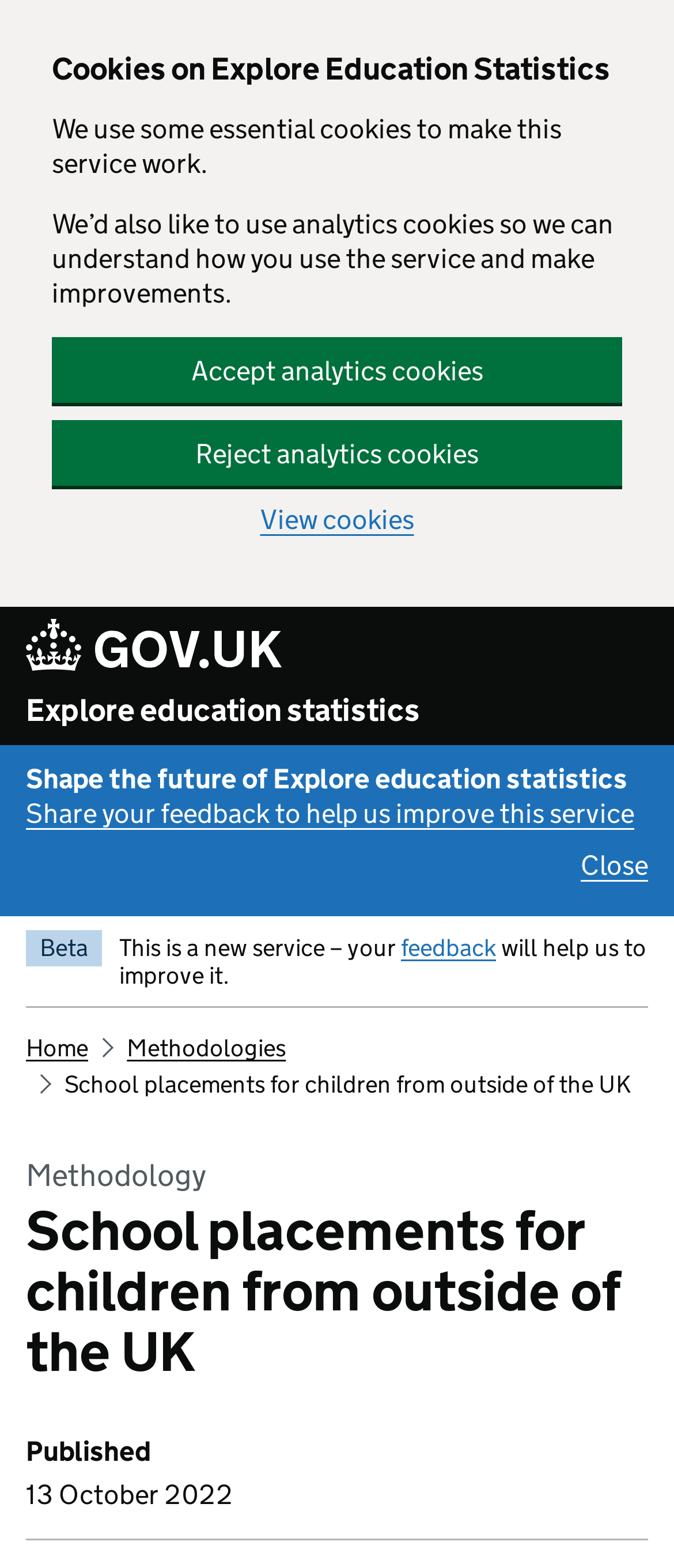What is the main title displayed on this webpage?

School placements for children from outside of the UK